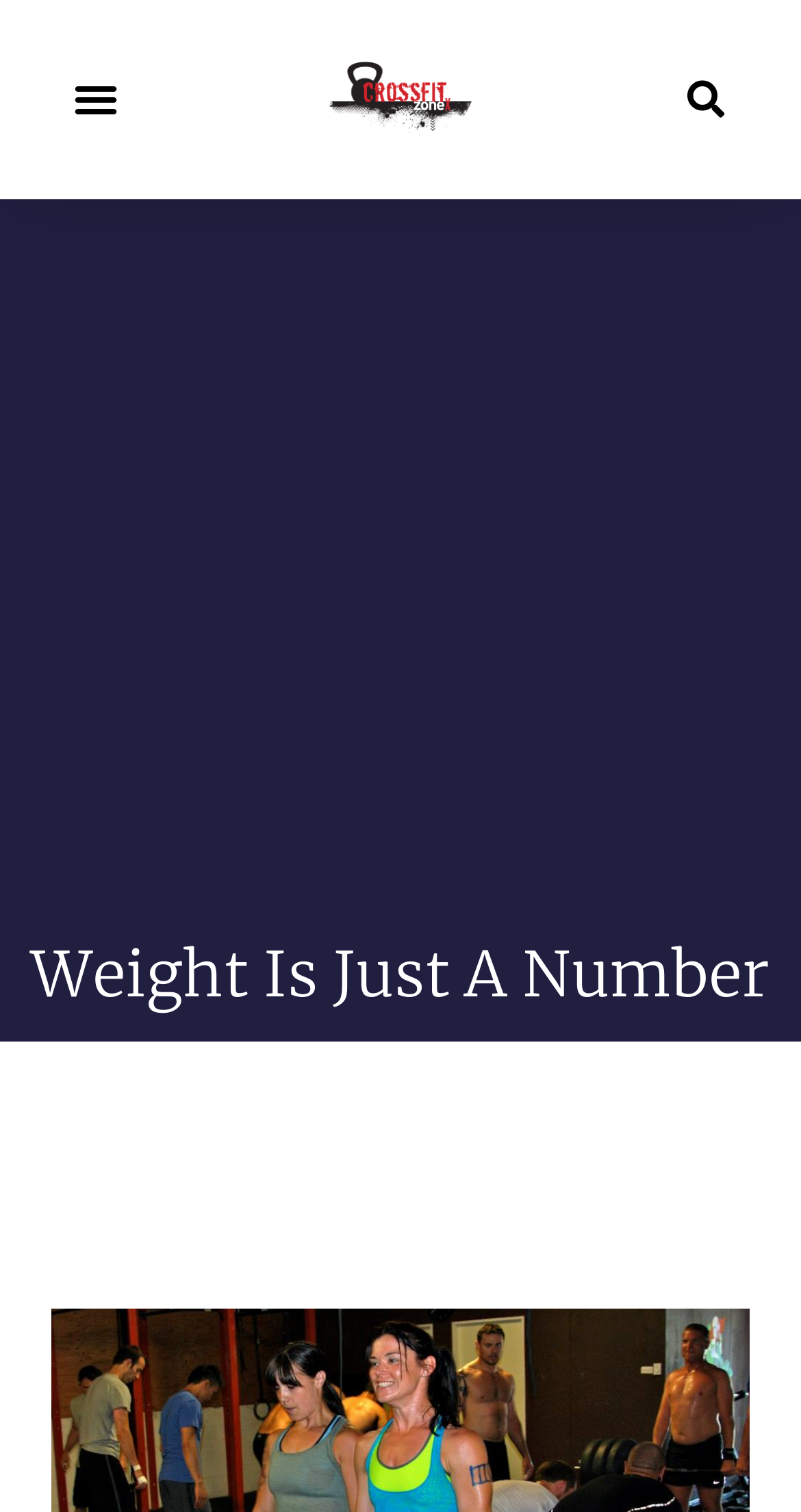Using the description "aria-label="Advertisement" name="aswift_1" title="Advertisement"", predict the bounding box of the relevant HTML element.

[0.0, 0.159, 1.0, 0.6]